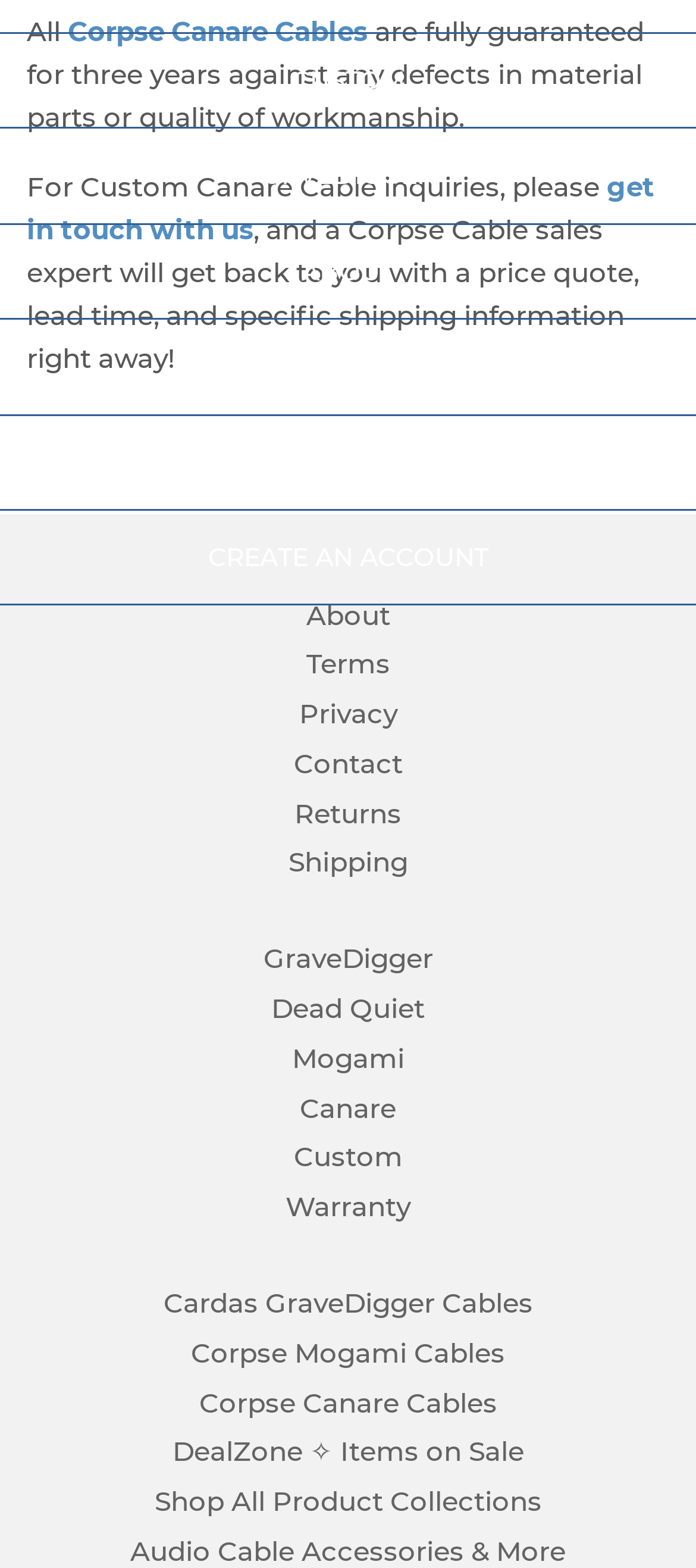Please determine the bounding box coordinates of the clickable area required to carry out the following instruction: "Click on DealZone Items on Sale link". The coordinates must be four float numbers between 0 and 1, represented as [left, top, right, bottom].

[0.247, 0.915, 0.753, 0.937]